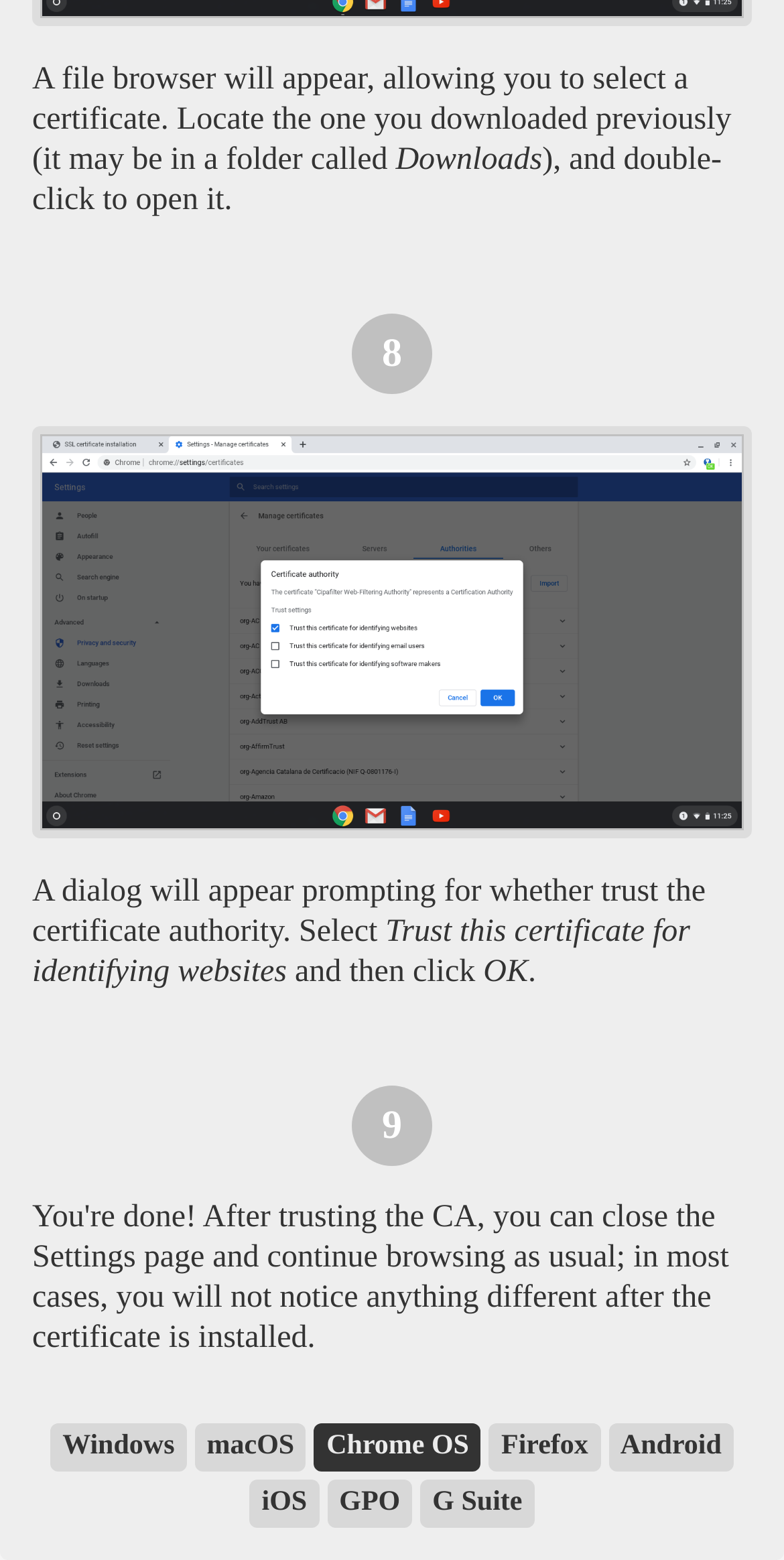Locate the bounding box of the UI element with the following description: "Firefox".

[0.624, 0.913, 0.766, 0.944]